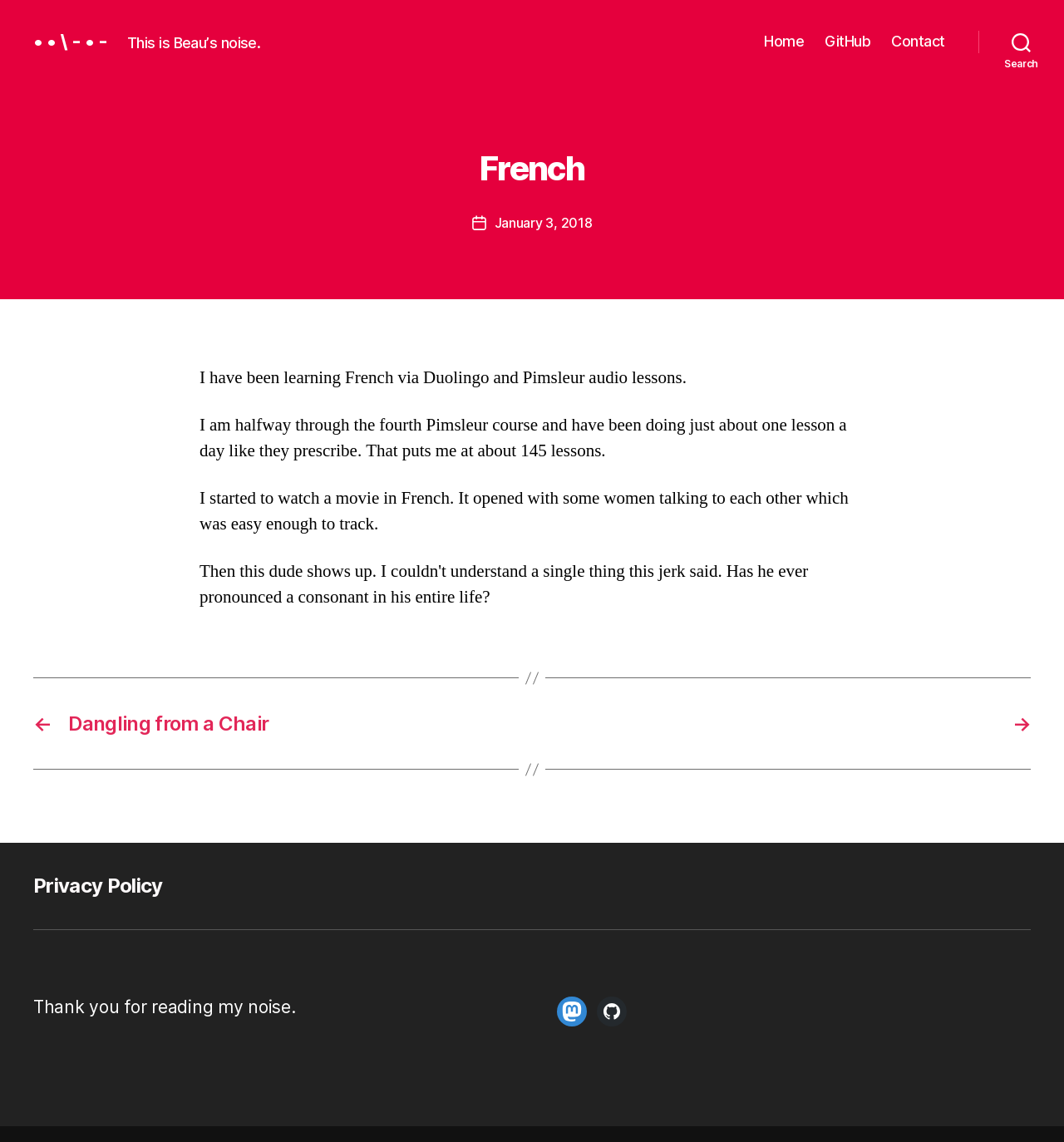Could you indicate the bounding box coordinates of the region to click in order to complete this instruction: "Read the post 'Dangling from a Chair'".

[0.031, 0.623, 0.484, 0.644]